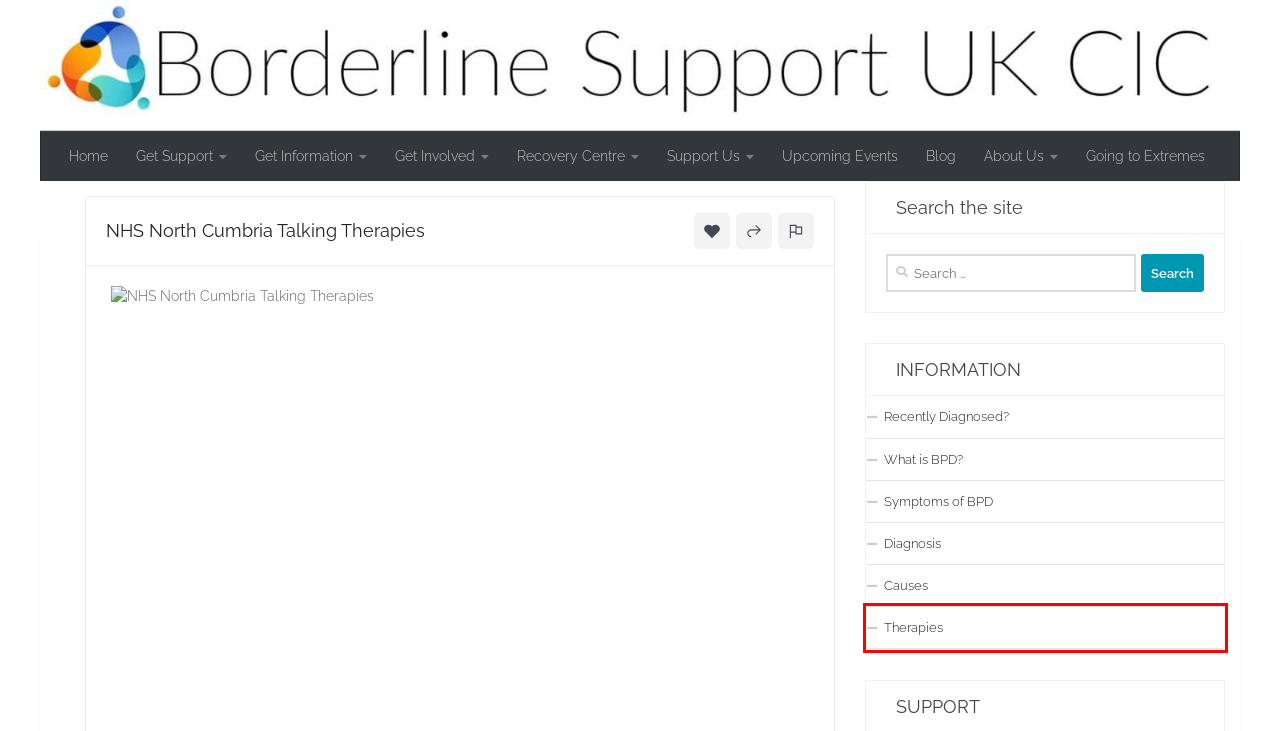You are given a screenshot of a webpage within which there is a red rectangle bounding box. Please choose the best webpage description that matches the new webpage after clicking the selected element in the bounding box. Here are the options:
A. Causes |
B. Therapies |
C. Blog |
D. Symptoms of BPD |
E. Get Involved |
F. About Us | CIC
G. Upcoming Events |
H. Borderline Personality Disorder: Diagnosis

B